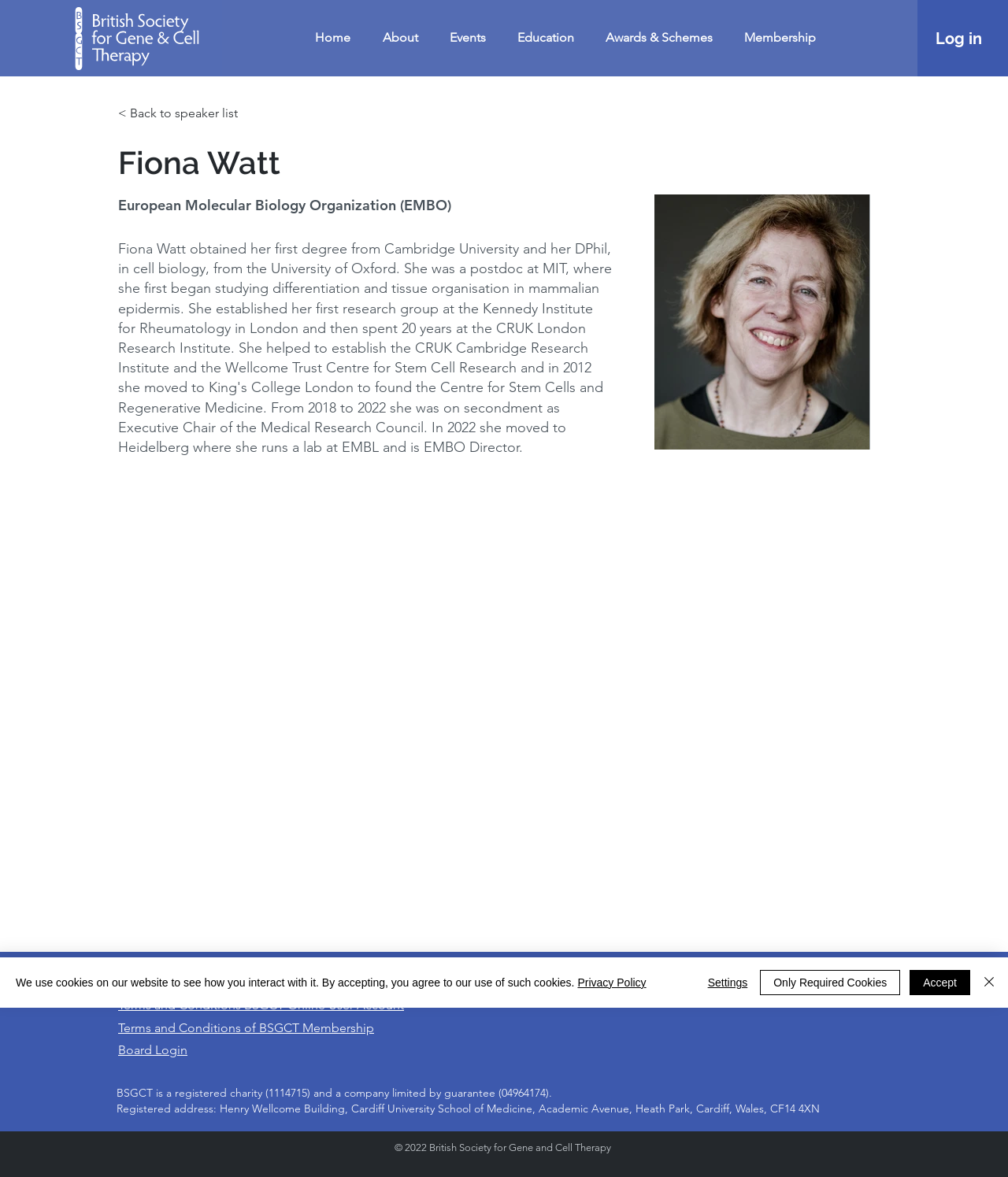Identify the bounding box coordinates necessary to click and complete the given instruction: "log in".

[0.921, 0.019, 0.981, 0.046]